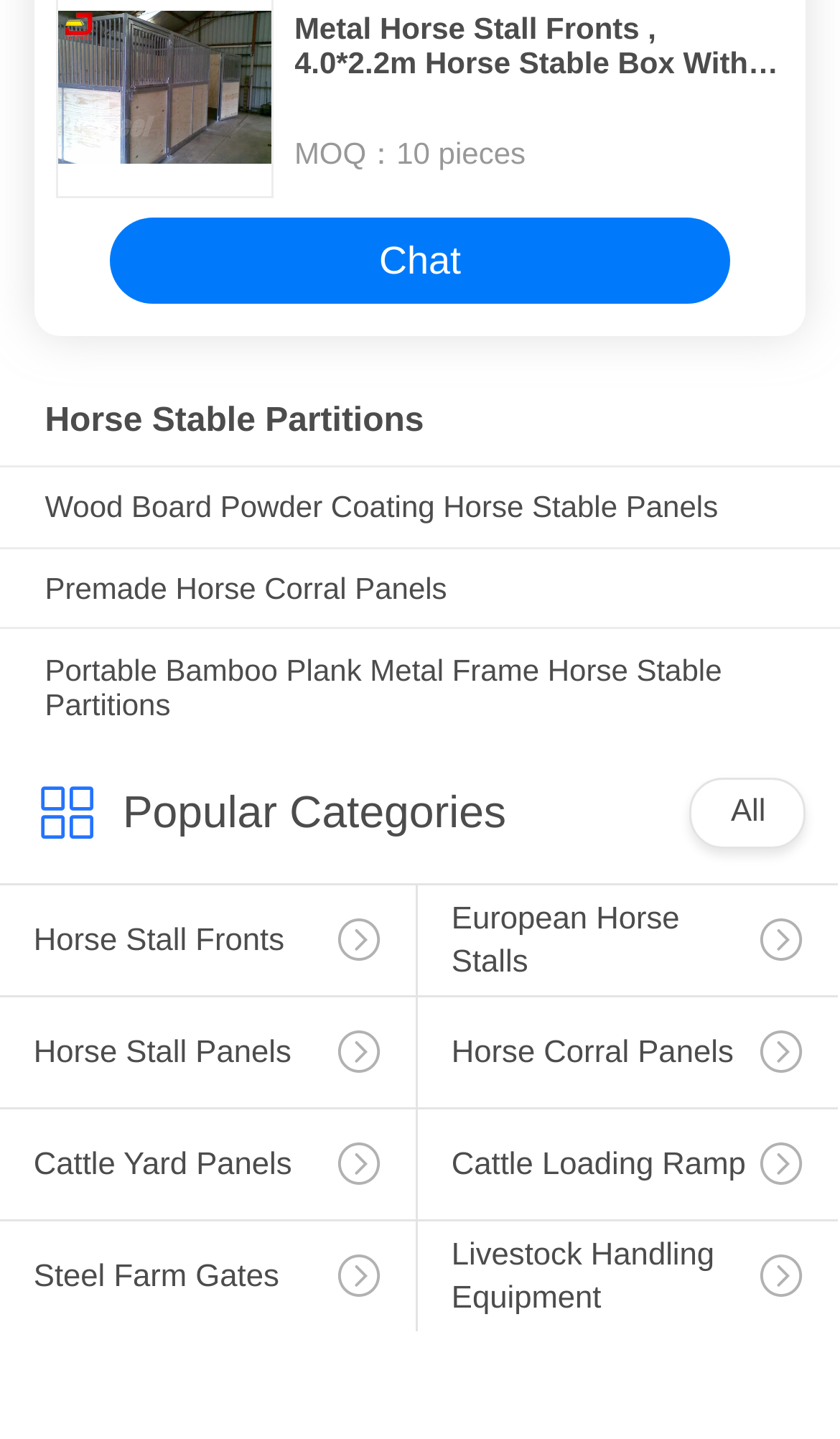Pinpoint the bounding box coordinates of the area that should be clicked to complete the following instruction: "Explore Portable Bamboo Plank Metal Frame Horse Stable Partitions". The coordinates must be given as four float numbers between 0 and 1, i.e., [left, top, right, bottom].

[0.053, 0.453, 0.947, 0.501]